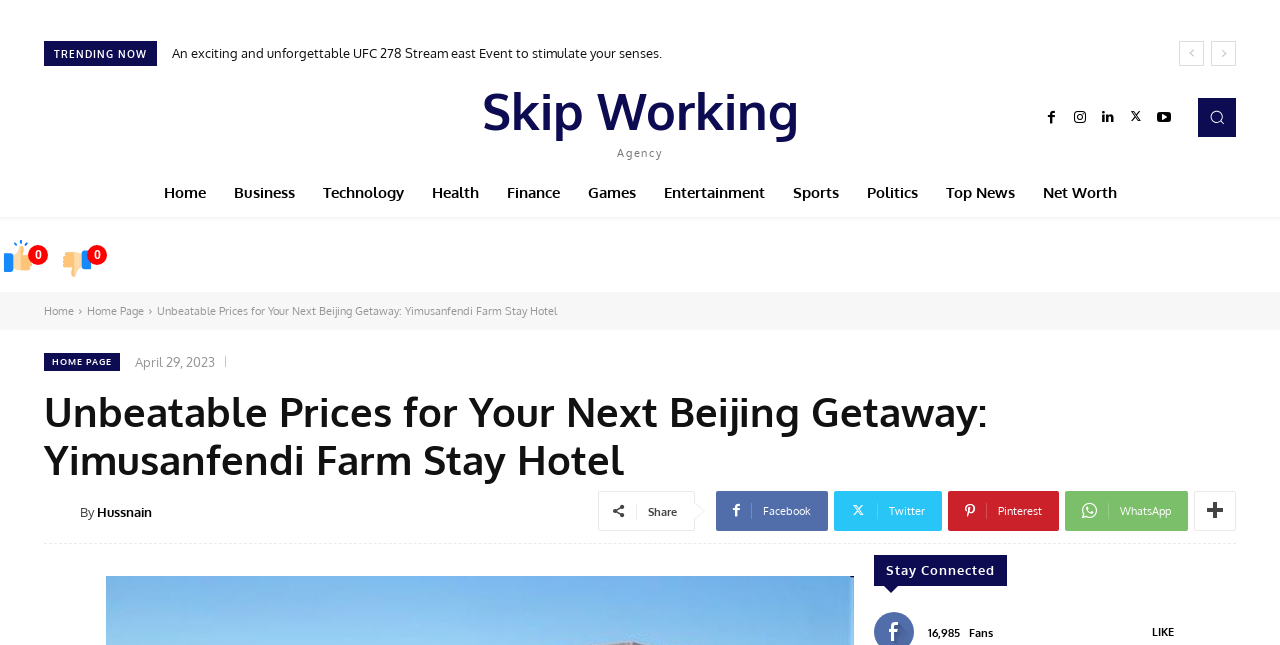What is the purpose of the button?
Provide a detailed and well-explained answer to the question.

I found the answer by looking at the button element which contains the static text 'Search', suggesting that the purpose of the button is to search for something.